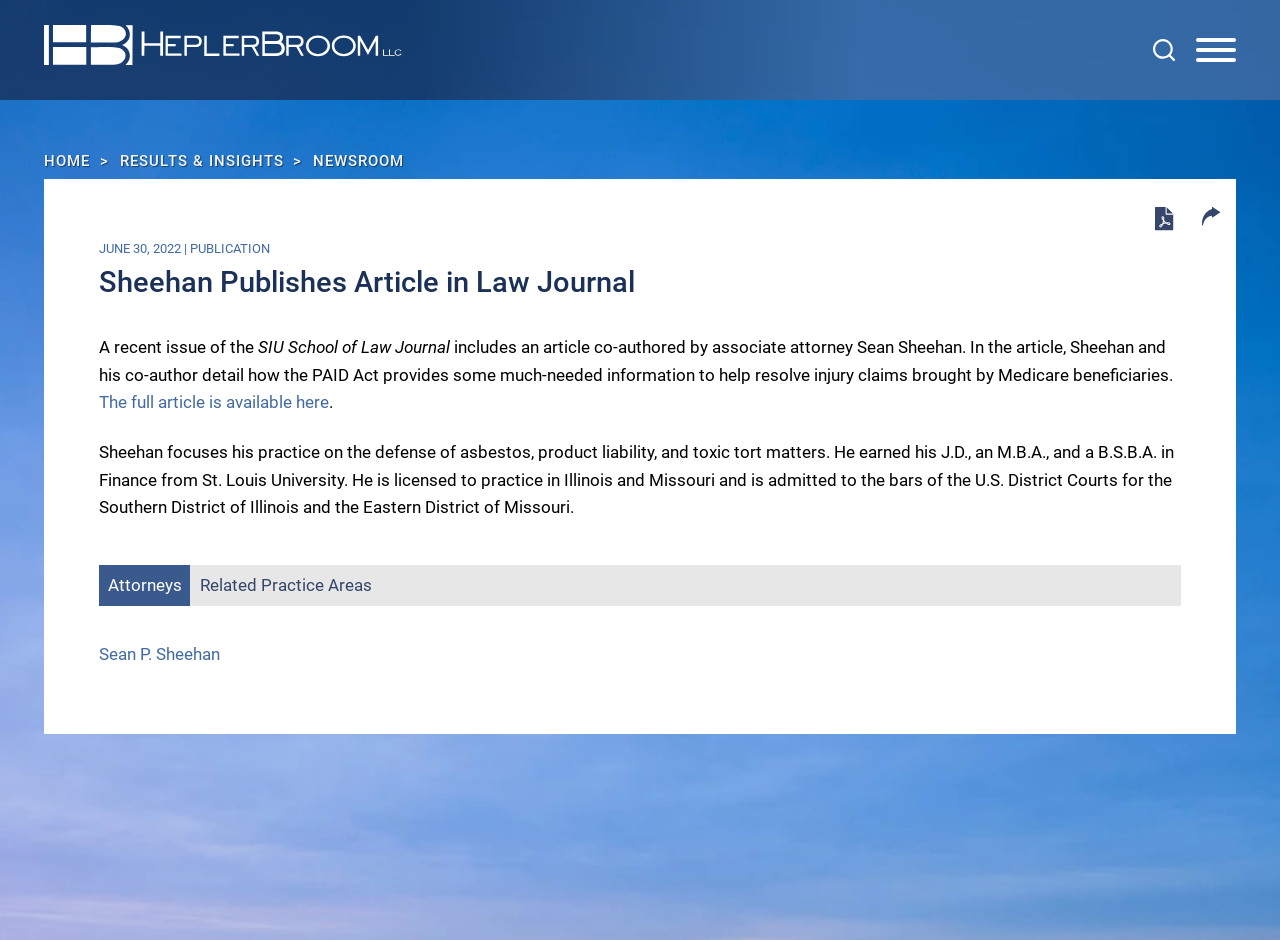Please identify the bounding box coordinates of the element's region that needs to be clicked to fulfill the following instruction: "Search for something". The bounding box coordinates should consist of four float numbers between 0 and 1, i.e., [left, top, right, bottom].

[0.901, 0.041, 0.918, 0.065]